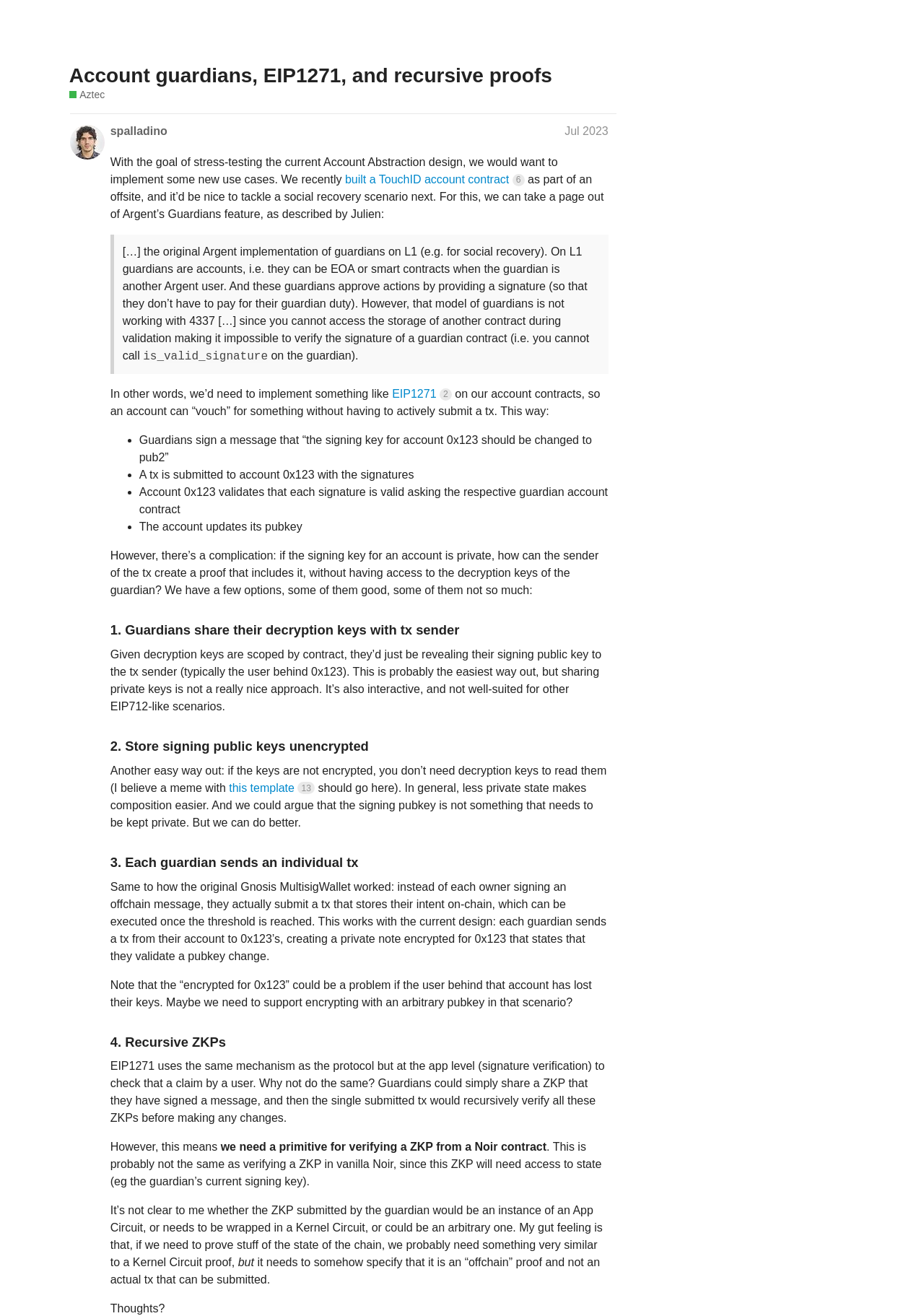Provide the bounding box coordinates of the UI element that matches the description: "Aztec".

[0.114, 0.021, 0.153, 0.03]